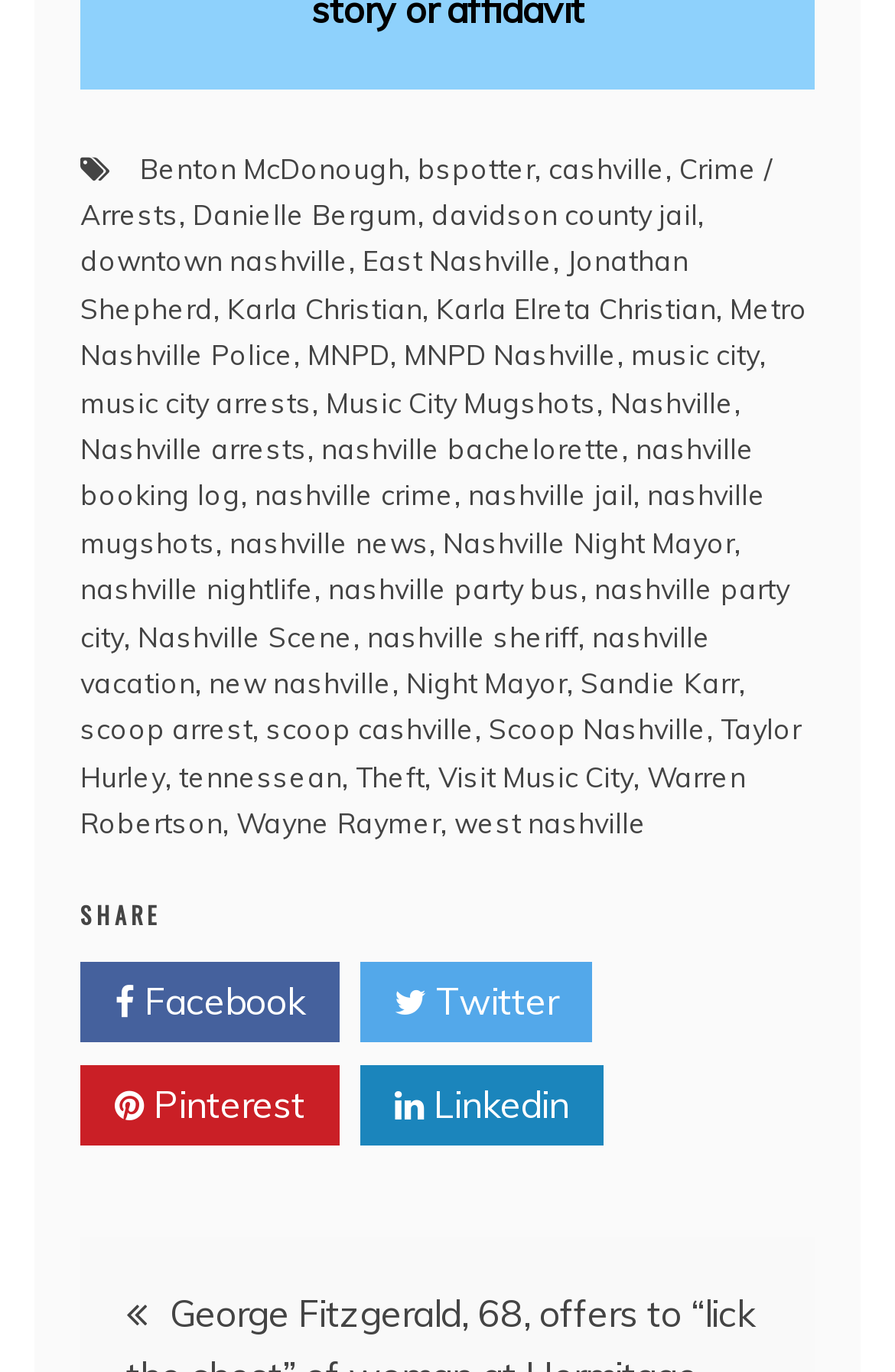Locate the bounding box coordinates of the element I should click to achieve the following instruction: "Go to 'Nashville Scene'".

[0.154, 0.451, 0.395, 0.476]